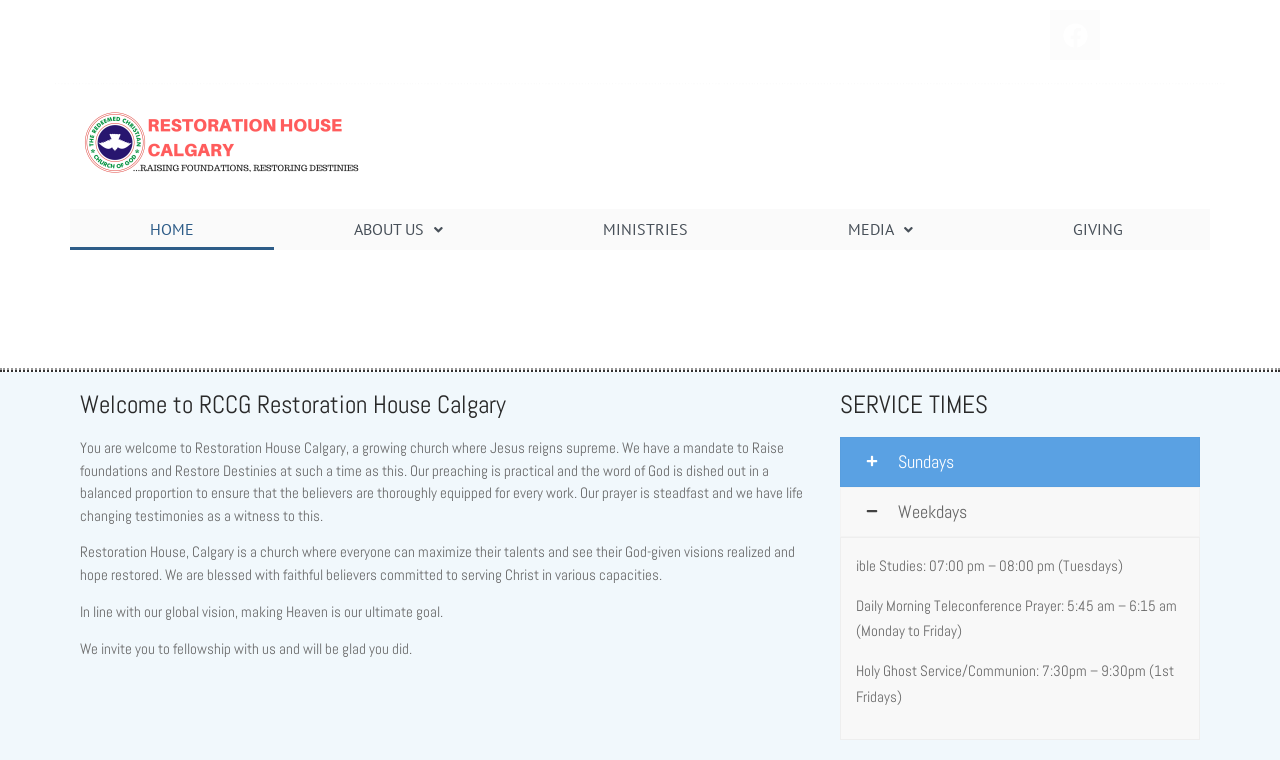Show the bounding box coordinates for the element that needs to be clicked to execute the following instruction: "Check SERVICE TIMES". Provide the coordinates in the form of four float numbers between 0 and 1, i.e., [left, top, right, bottom].

[0.656, 0.516, 0.937, 0.549]